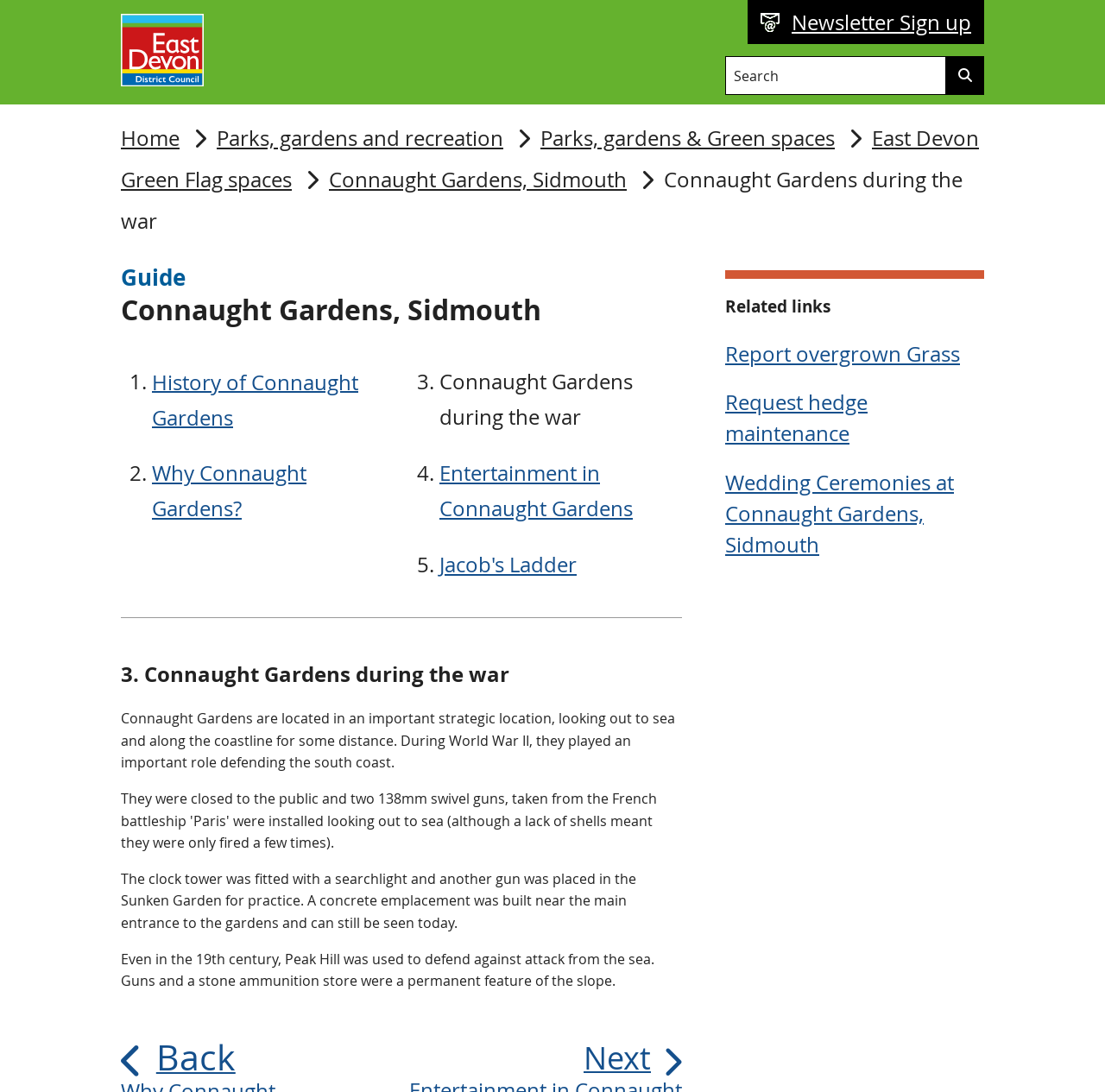Based on the image, please respond to the question with as much detail as possible:
What is the name of the garden where a gun was placed for practice?

The answer can be found in the main content section of the webpage, which states that 'The clock tower was fitted with a searchlight and another gun was placed in the Sunken Garden for practice'.